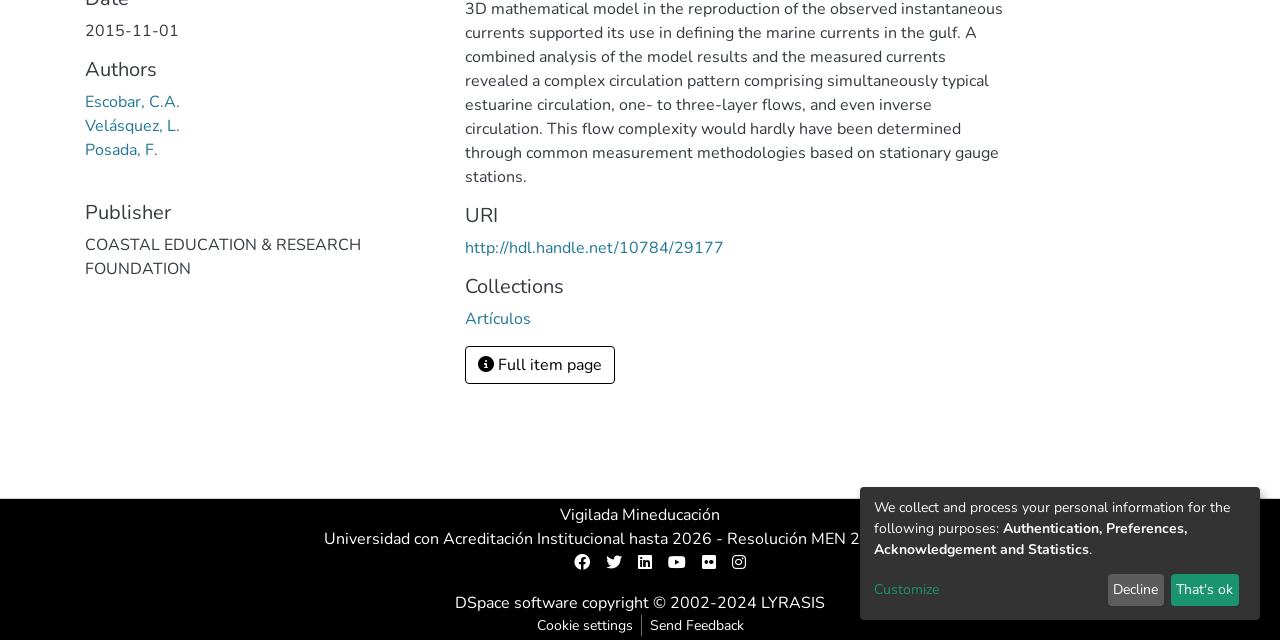Find the bounding box coordinates for the HTML element described in this sentence: "Artículos". Provide the coordinates as four float numbers between 0 and 1, in the format [left, top, right, bottom].

[0.363, 0.481, 0.415, 0.516]